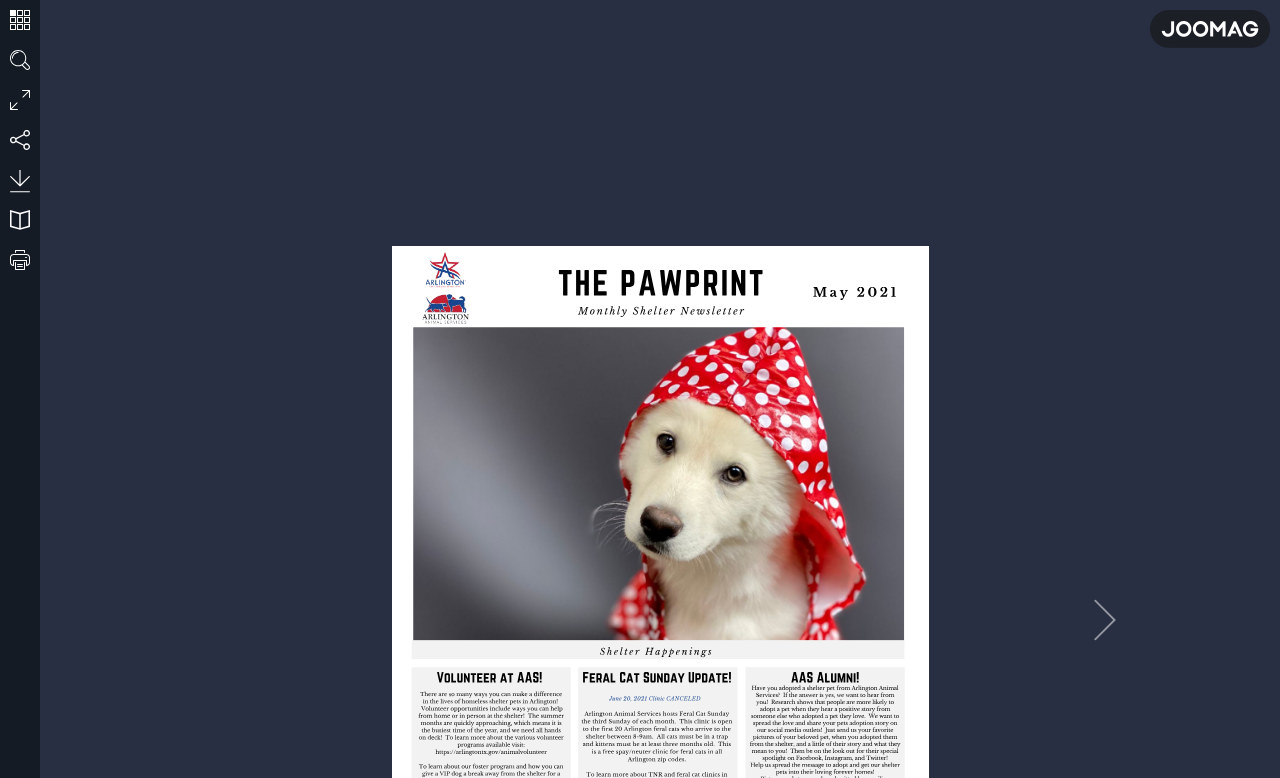Explain the contents of the webpage comprehensively.

The webpage appears to be a digital interactive publication, specifically an issue of "The PawPrint" from May 2021. 

At the top left of the page, there are six small images arranged vertically, likely serving as a navigation menu or a list of icons. 

On the opposite side, at the top right, there is a larger image that takes up a significant portion of the top section. 

Towards the bottom right of the page, there is an image with the text "Go to the Next Page", indicating a pagination feature. 

Near the bottom of the page, there are two links, one located to the left of the other, possibly providing additional navigation options or resources. 

Lastly, at the bottom right corner, there is another image, which might be a logo, a footer element, or a decorative item.